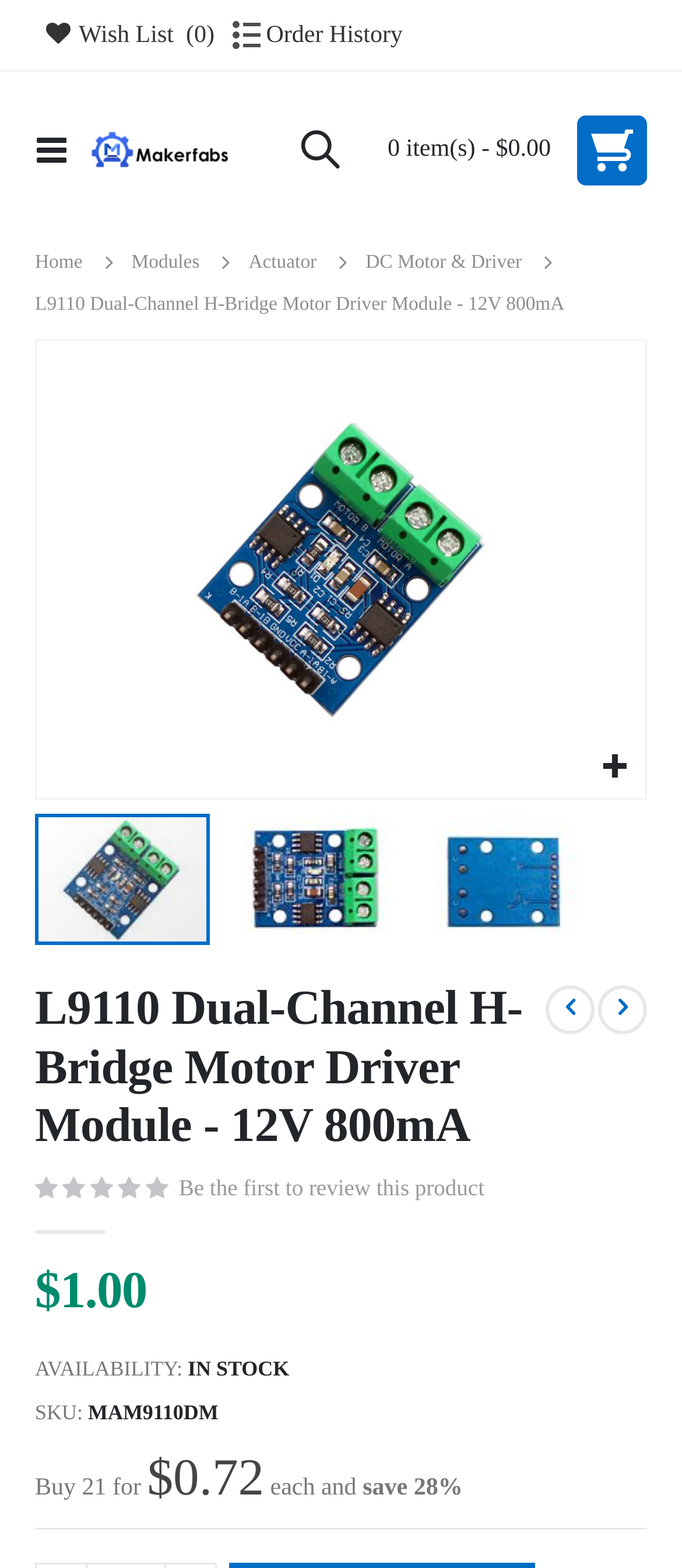Look at the image and answer the question in detail:
How much does the product cost?

I found the product price by looking at the element with the text '$1.00', which is located below the product title and above the availability information.